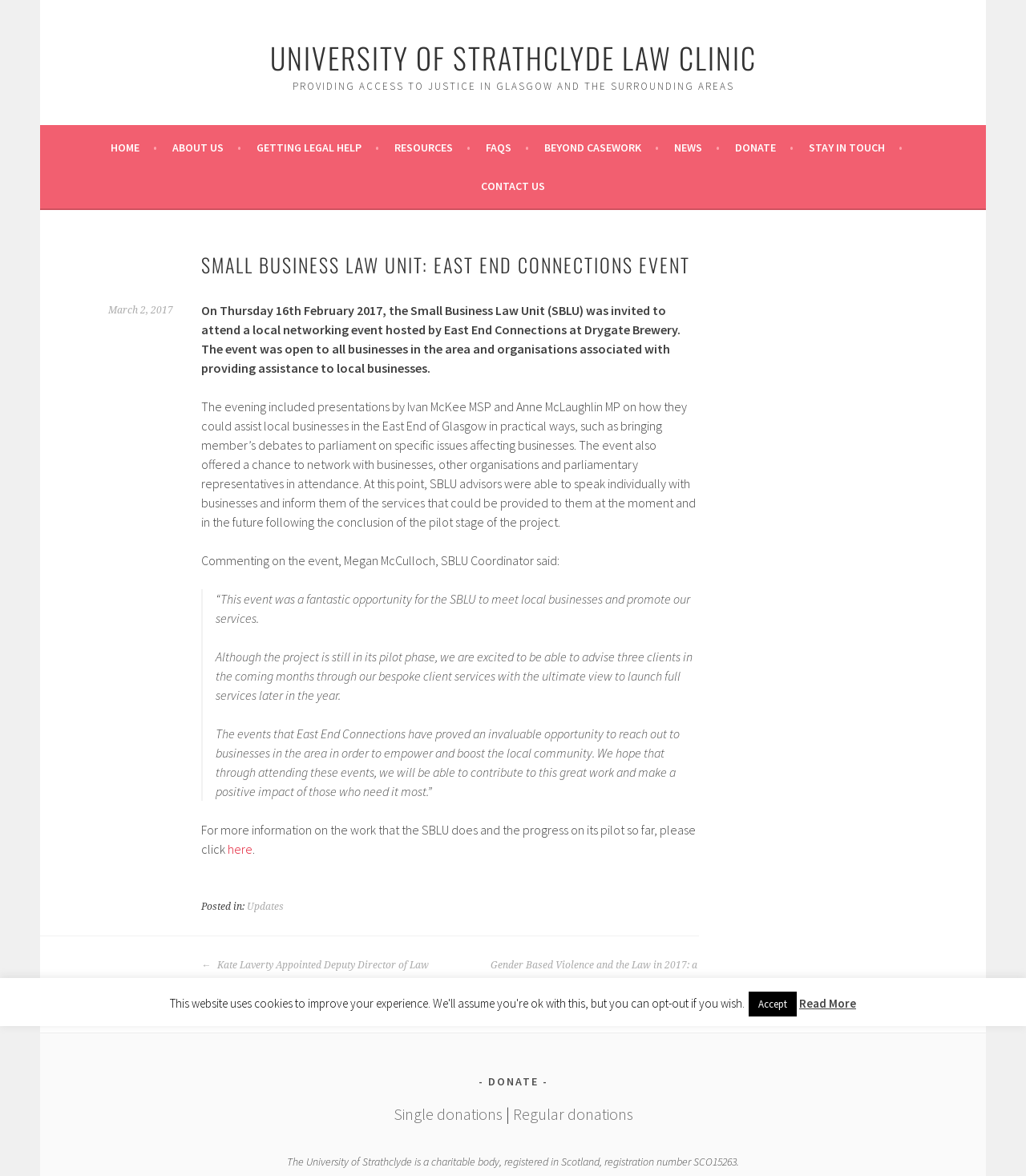Please identify the bounding box coordinates of the element I need to click to follow this instruction: "go to home page".

[0.108, 0.117, 0.153, 0.134]